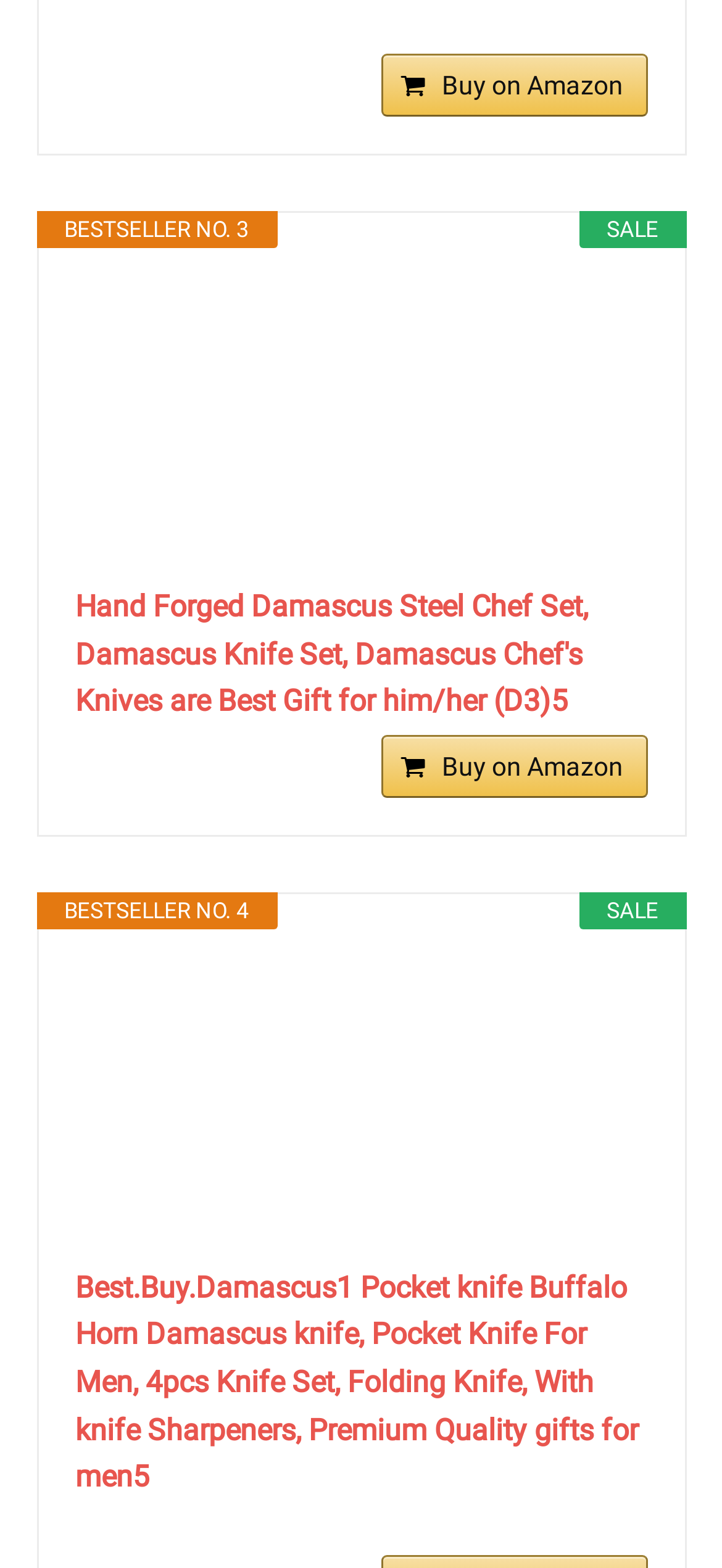Identify the bounding box coordinates of the section that should be clicked to achieve the task described: "View Hand Forged Damascus Steel Chef Set details".

[0.104, 0.177, 0.896, 0.354]